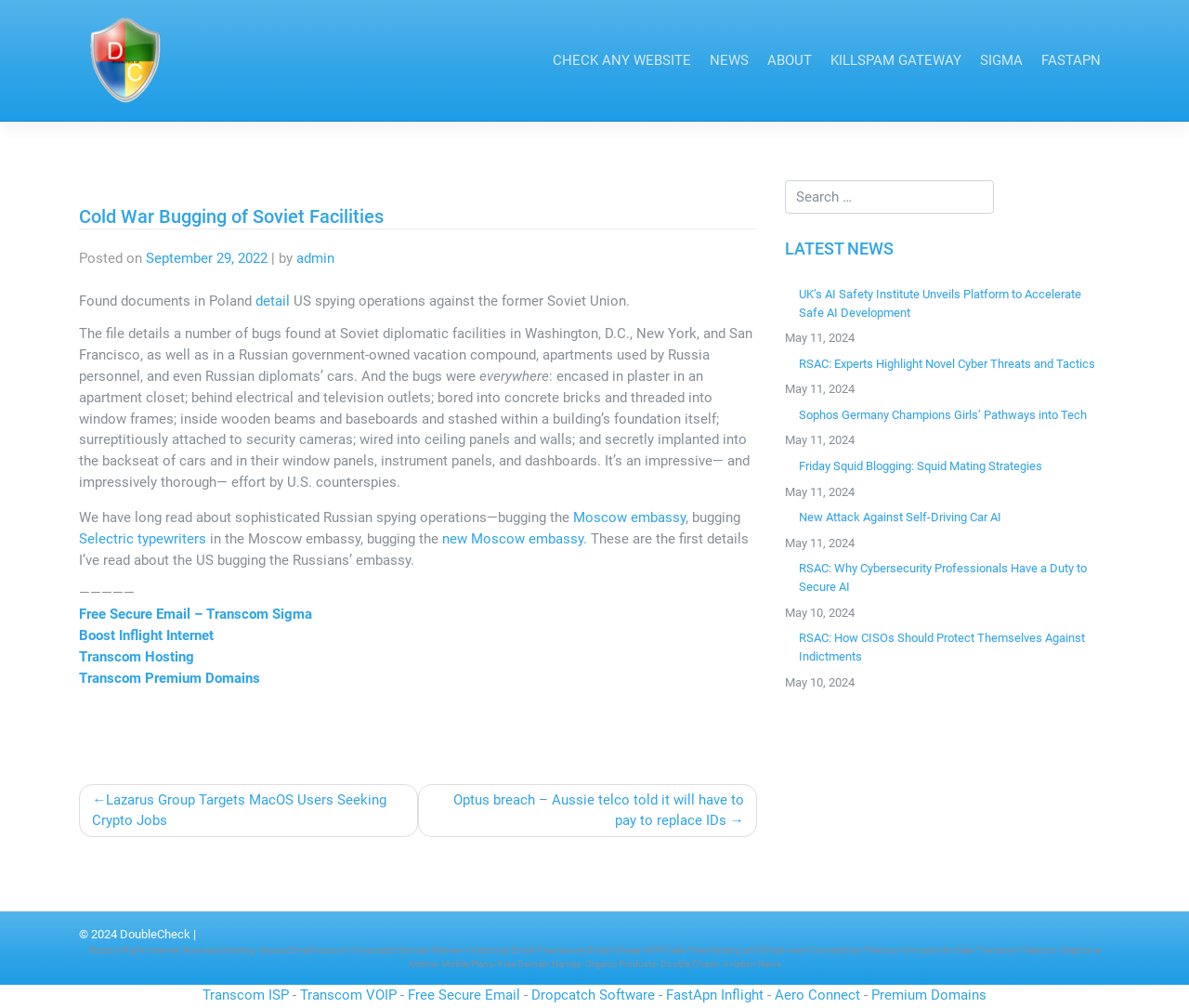Locate the bounding box of the UI element described by: "detail" in the given webpage screenshot.

[0.215, 0.29, 0.244, 0.307]